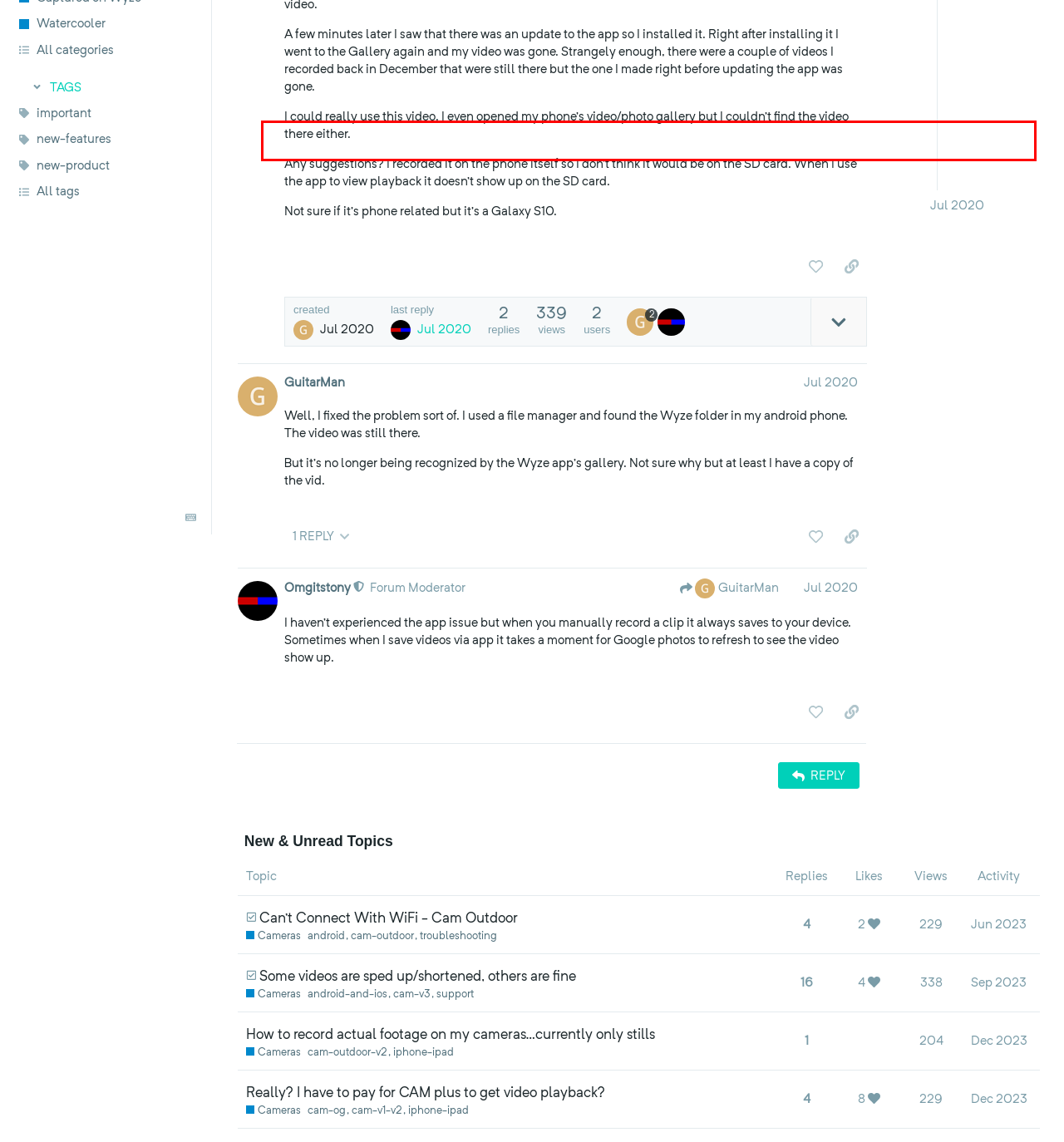Using the provided webpage screenshot, identify and read the text within the red rectangle bounding box.

Our advise is to not attempt to delete or reinstall the app or Wyze devices at this time. That is not likely to resolve the issue and will probably result in additional steps needed after the outage is resolved.